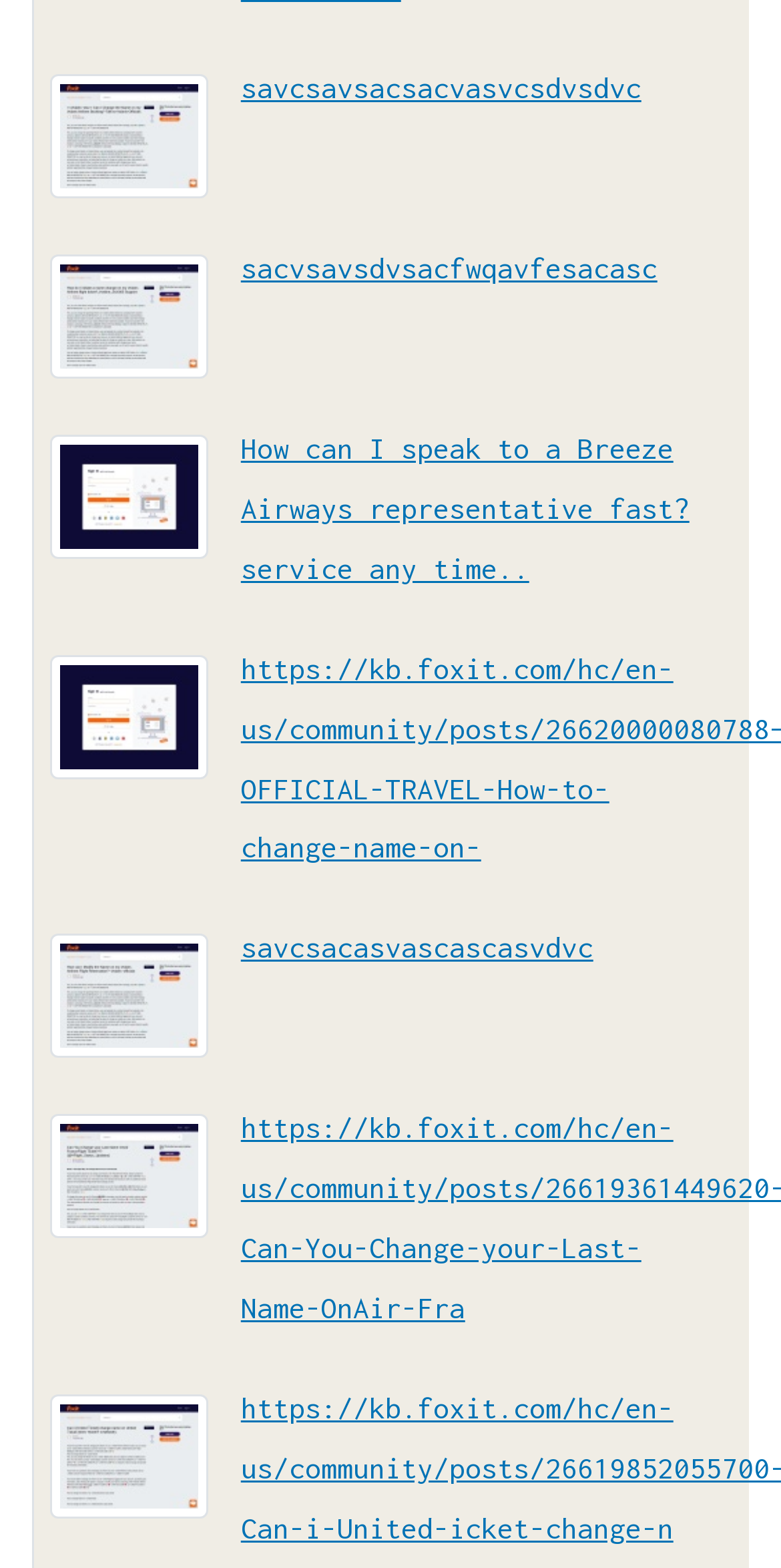Answer the question in one word or a short phrase:
How many links are on the webpage?

10